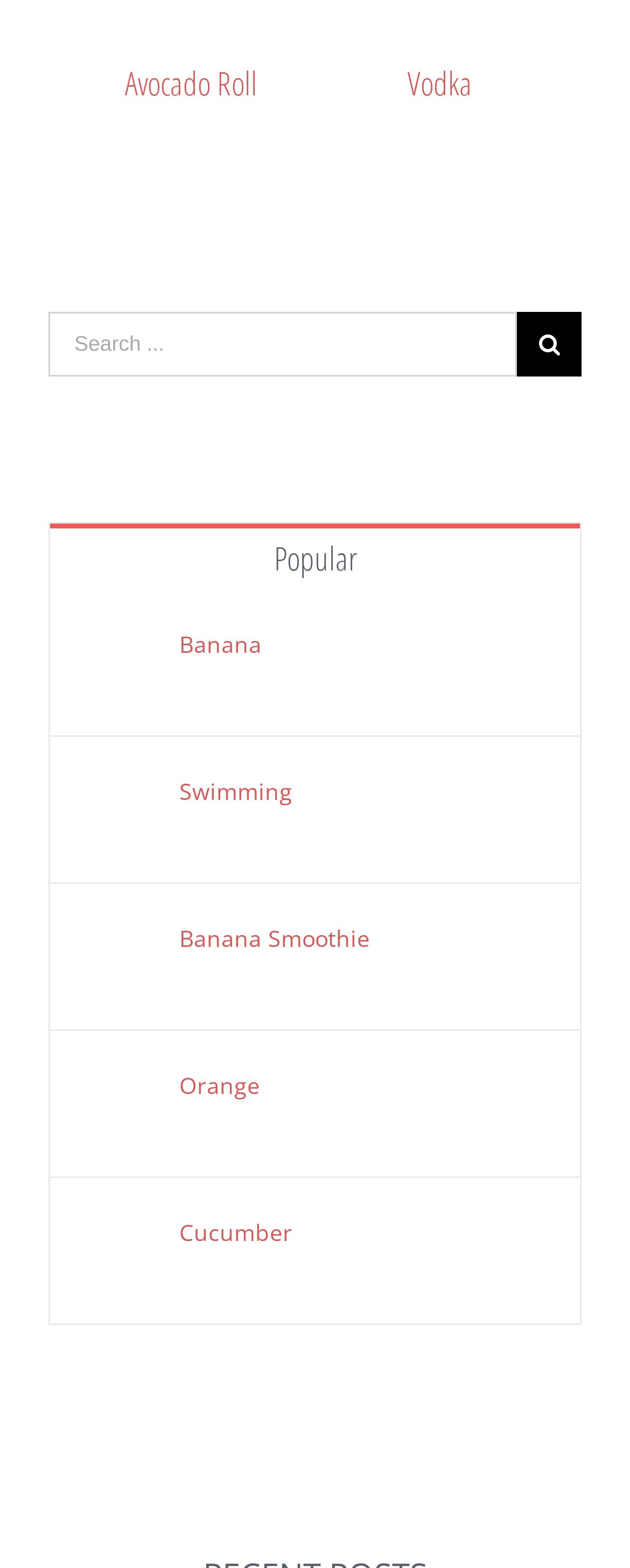Utilize the details in the image to give a detailed response to the question: What is the first item on the list?

The first item on the list is 'Avocado Roll' which is a heading element and also a link. It is located at the top-left of the webpage with a bounding box of [0.077, 0.038, 0.474, 0.069].